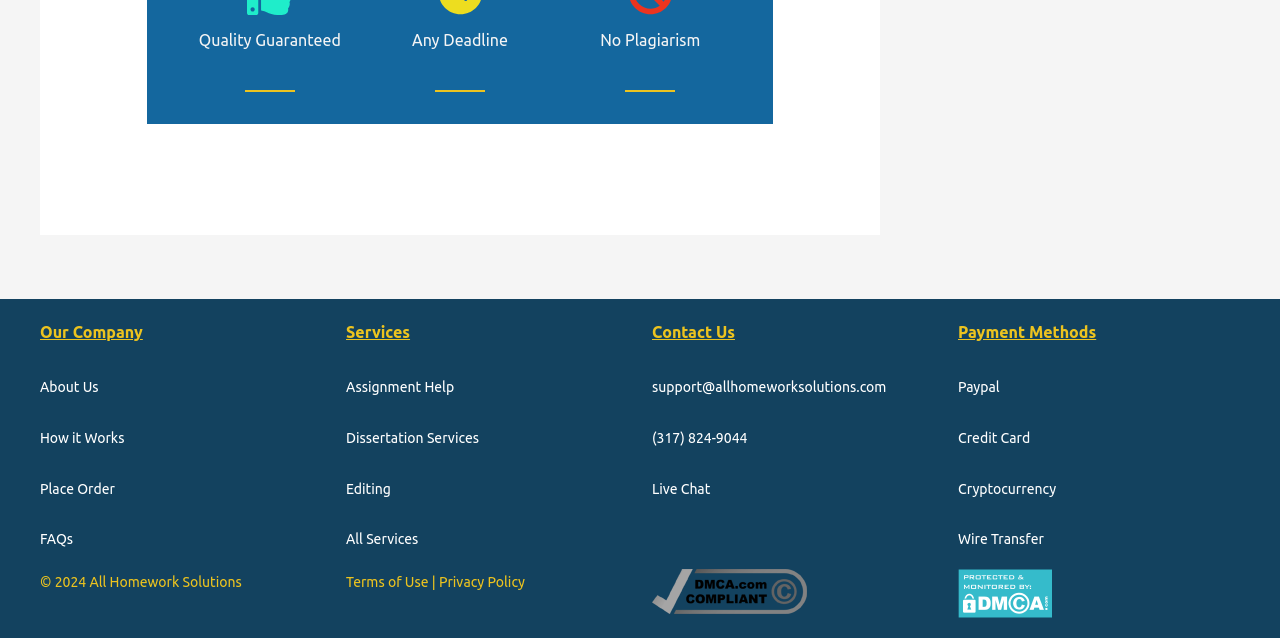Could you highlight the region that needs to be clicked to execute the instruction: "Click on Terms of Use"?

[0.27, 0.899, 0.335, 0.925]